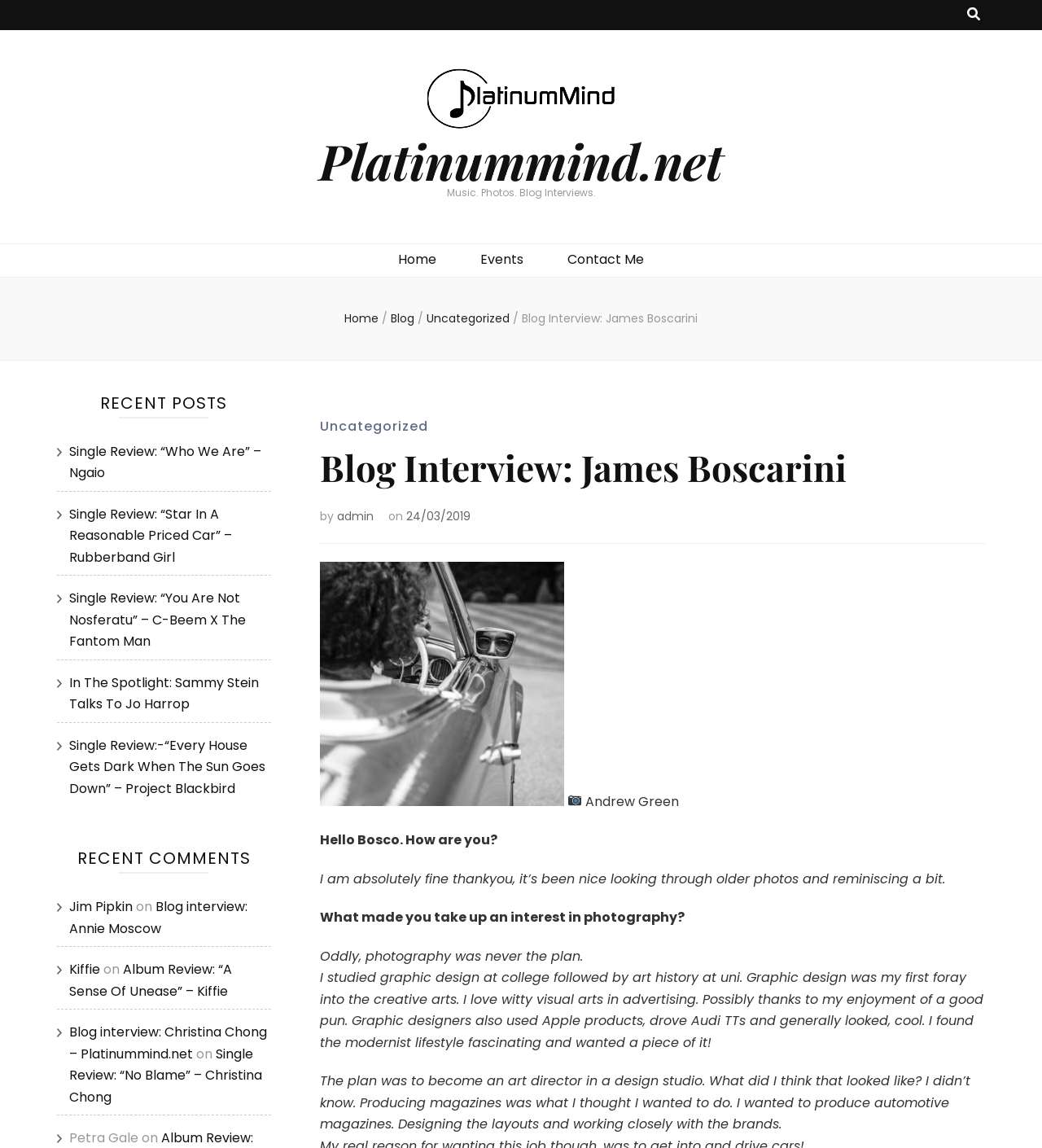Give the bounding box coordinates for the element described by: "parent_node: Platinummind.net".

[0.41, 0.059, 0.59, 0.118]